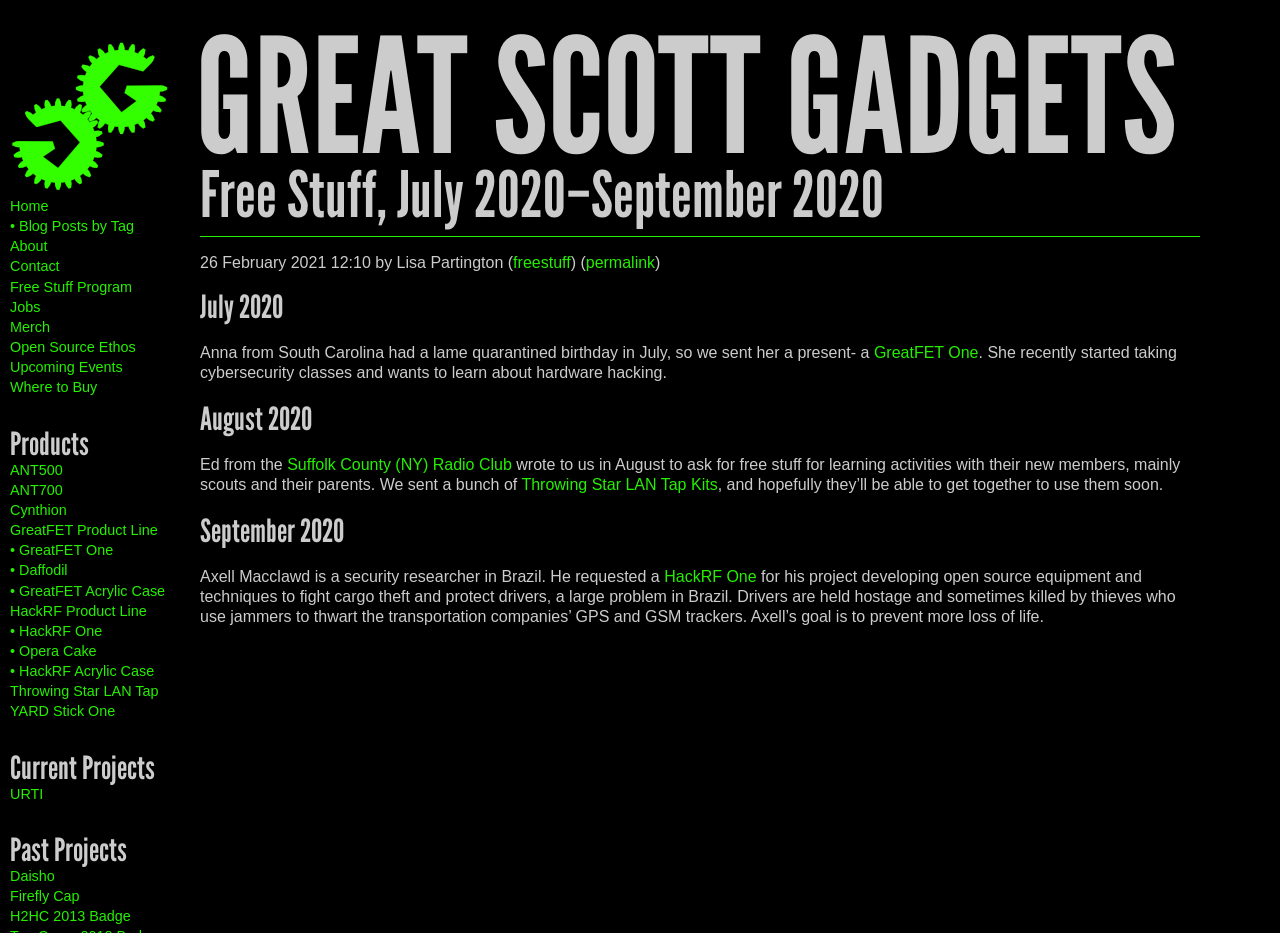What is the name of the website?
Using the visual information from the image, give a one-word or short-phrase answer.

Great Scott Gadgets